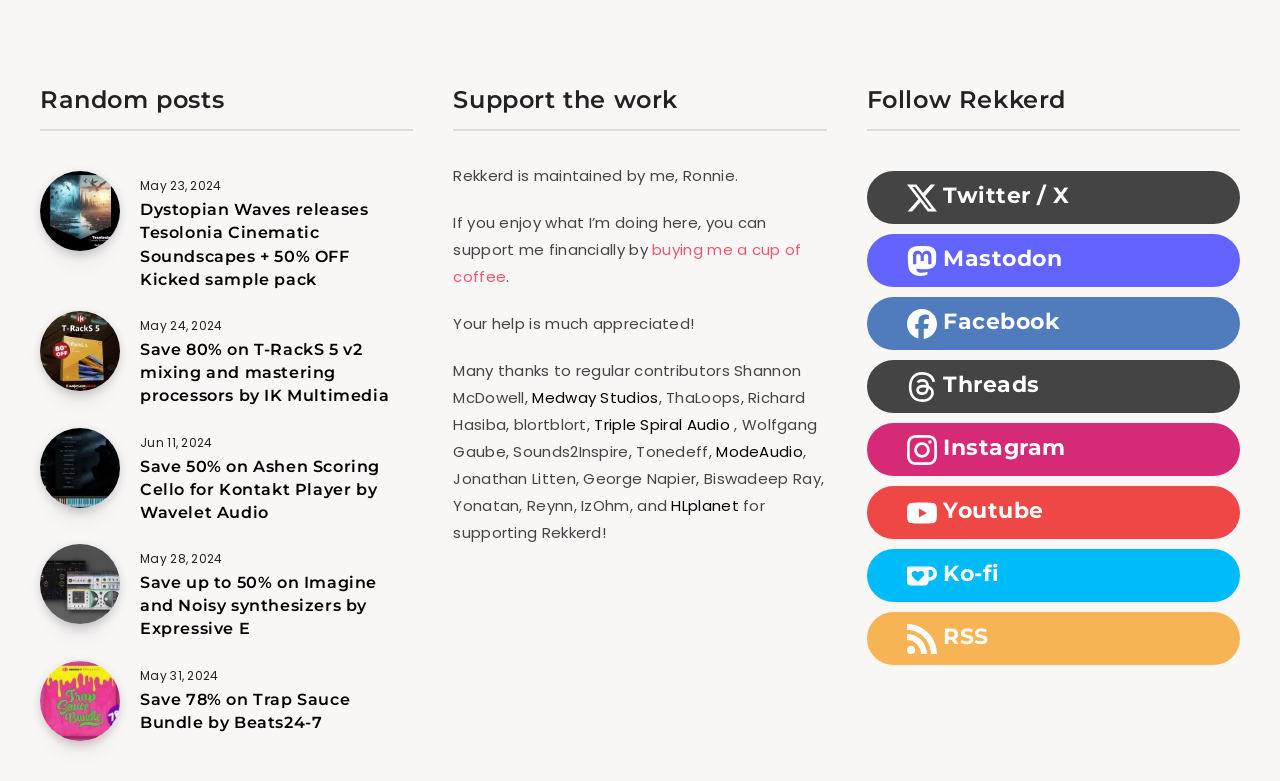Identify the bounding box of the HTML element described here: "HLplanet". Provide the coordinates as four float numbers between 0 and 1: [left, top, right, bottom].

[0.525, 0.634, 0.577, 0.667]